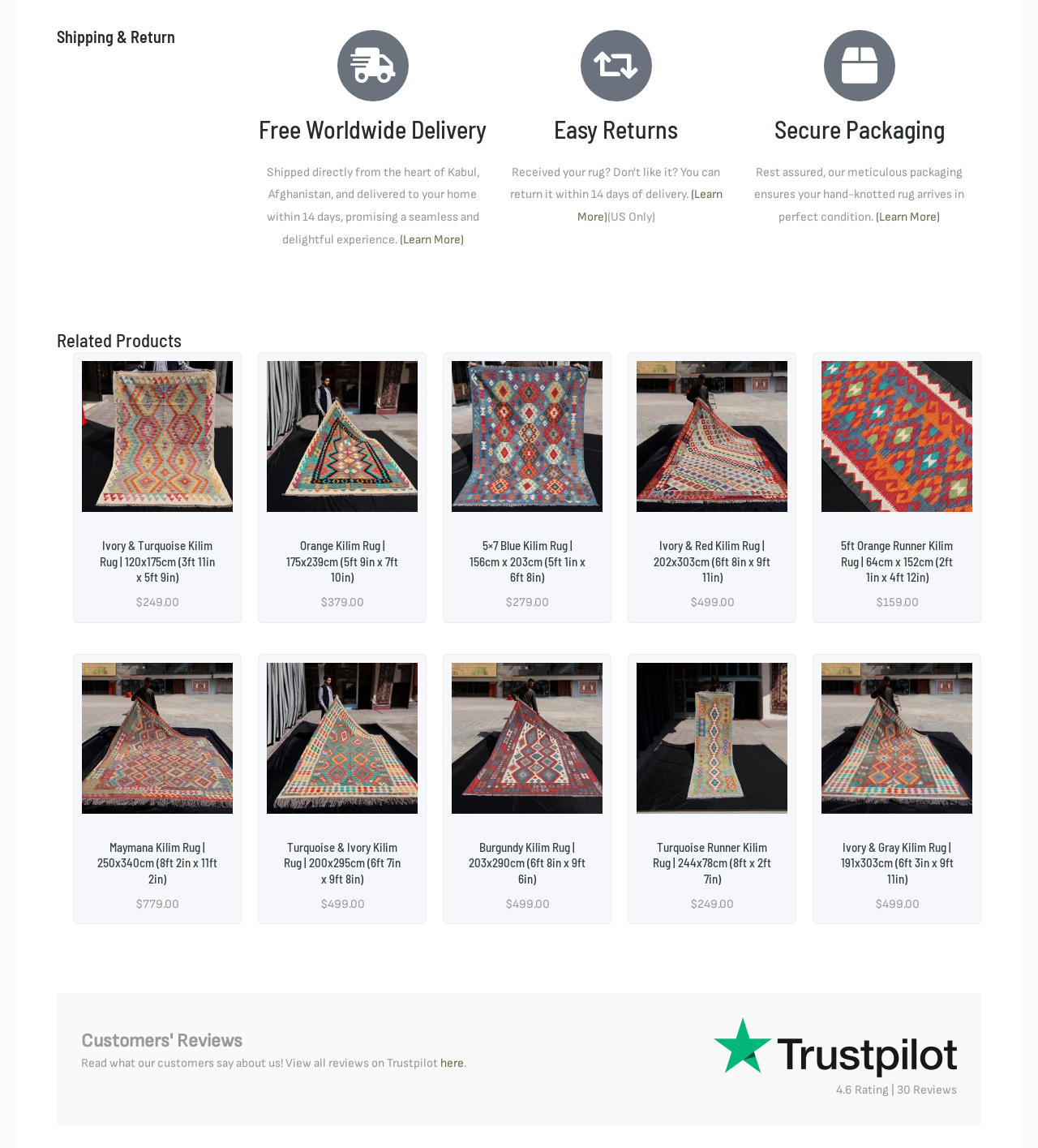What is the main topic of this webpage?
Based on the image content, provide your answer in one word or a short phrase.

Rugs